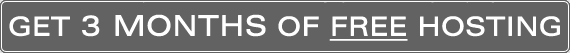How many months of free hosting are being offered?
Provide a comprehensive and detailed answer to the question.

The call-to-action button reads 'GET 3 MONTHS OF FREE HOSTING', which clearly indicates that the promotional offering is for 3 months of free hosting.